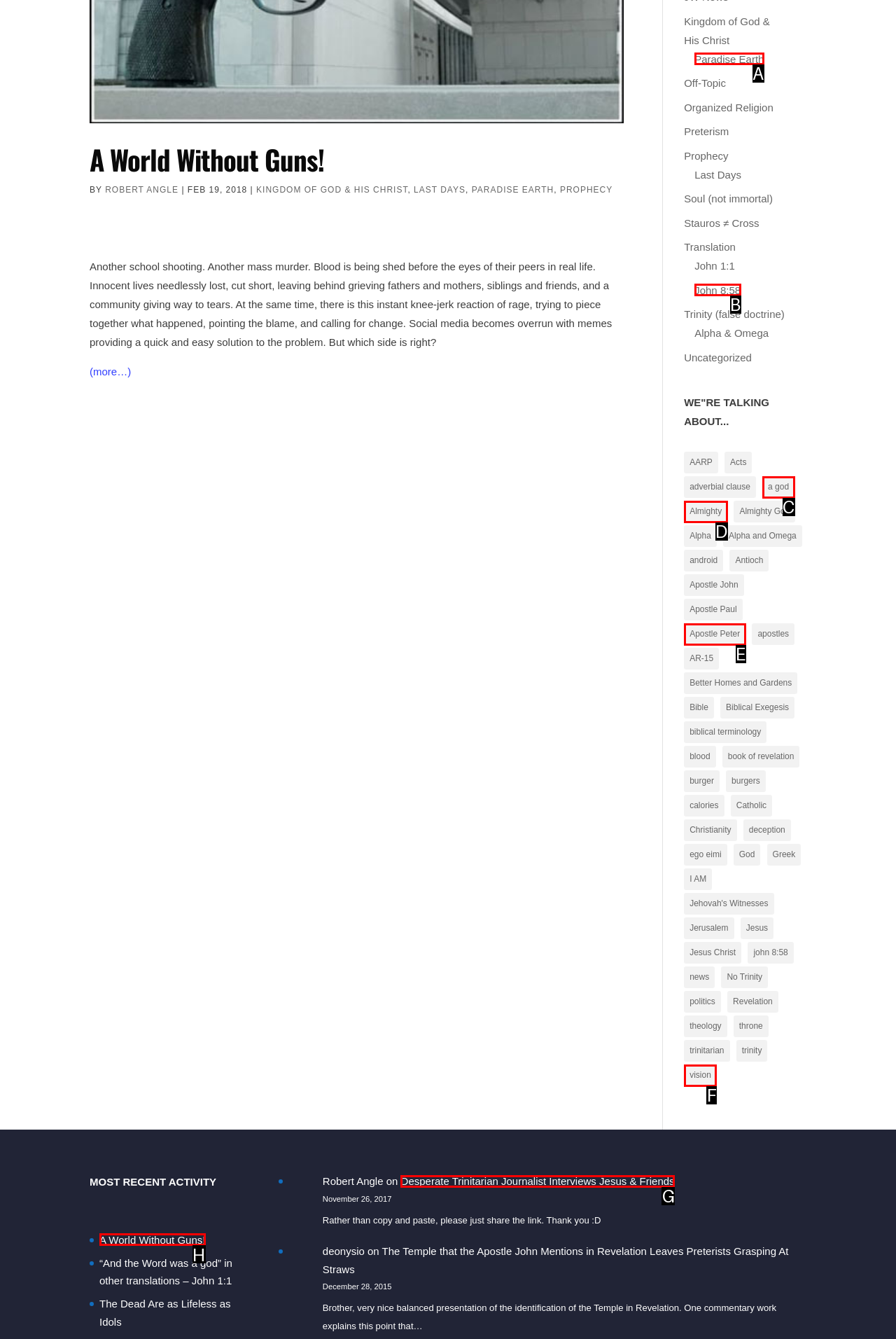Identify which option matches the following description: A World Without Guns!
Answer by giving the letter of the correct option directly.

H